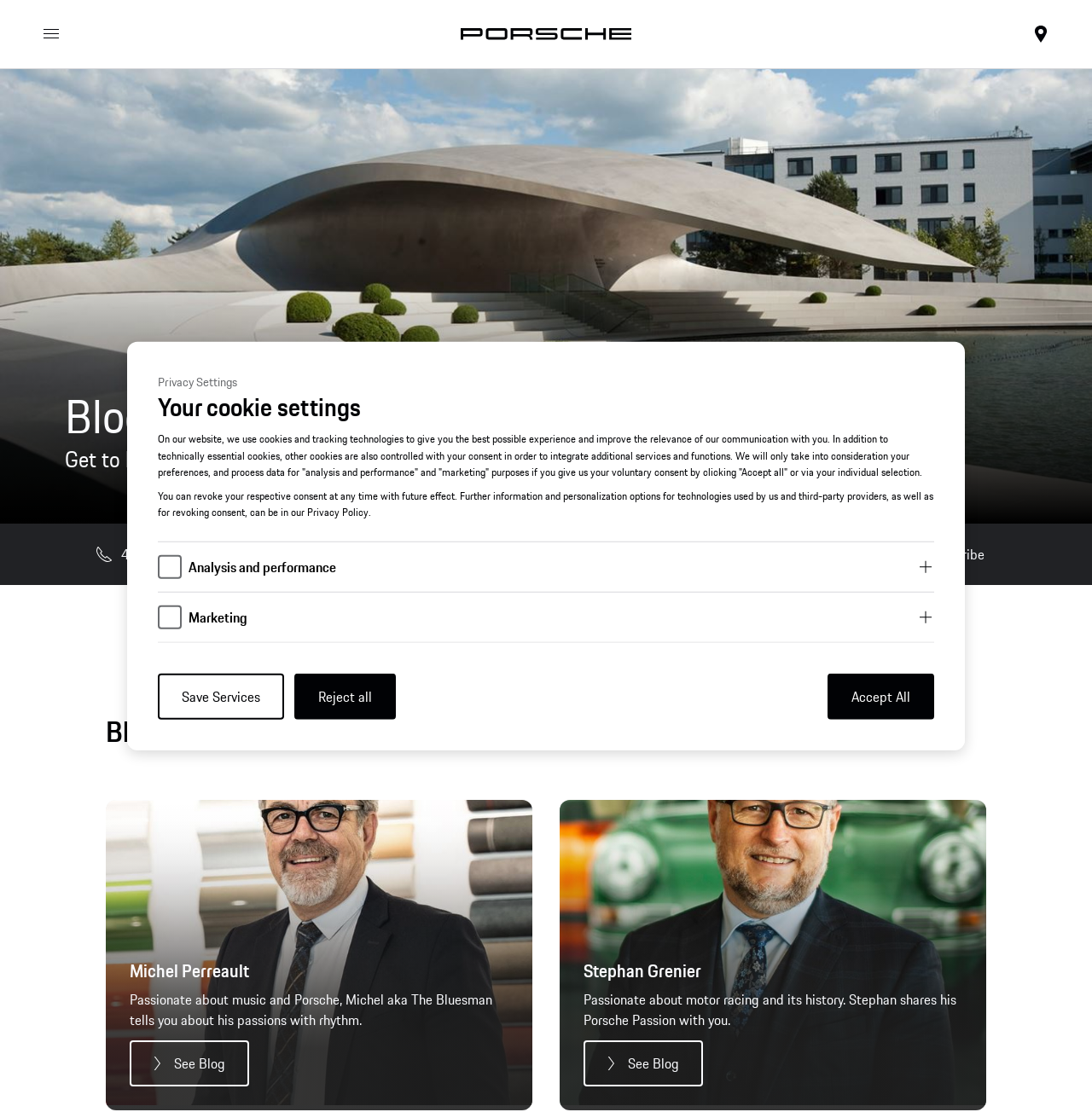Highlight the bounding box of the UI element that corresponds to this description: "Request a Test Drive".

[0.241, 0.483, 0.397, 0.514]